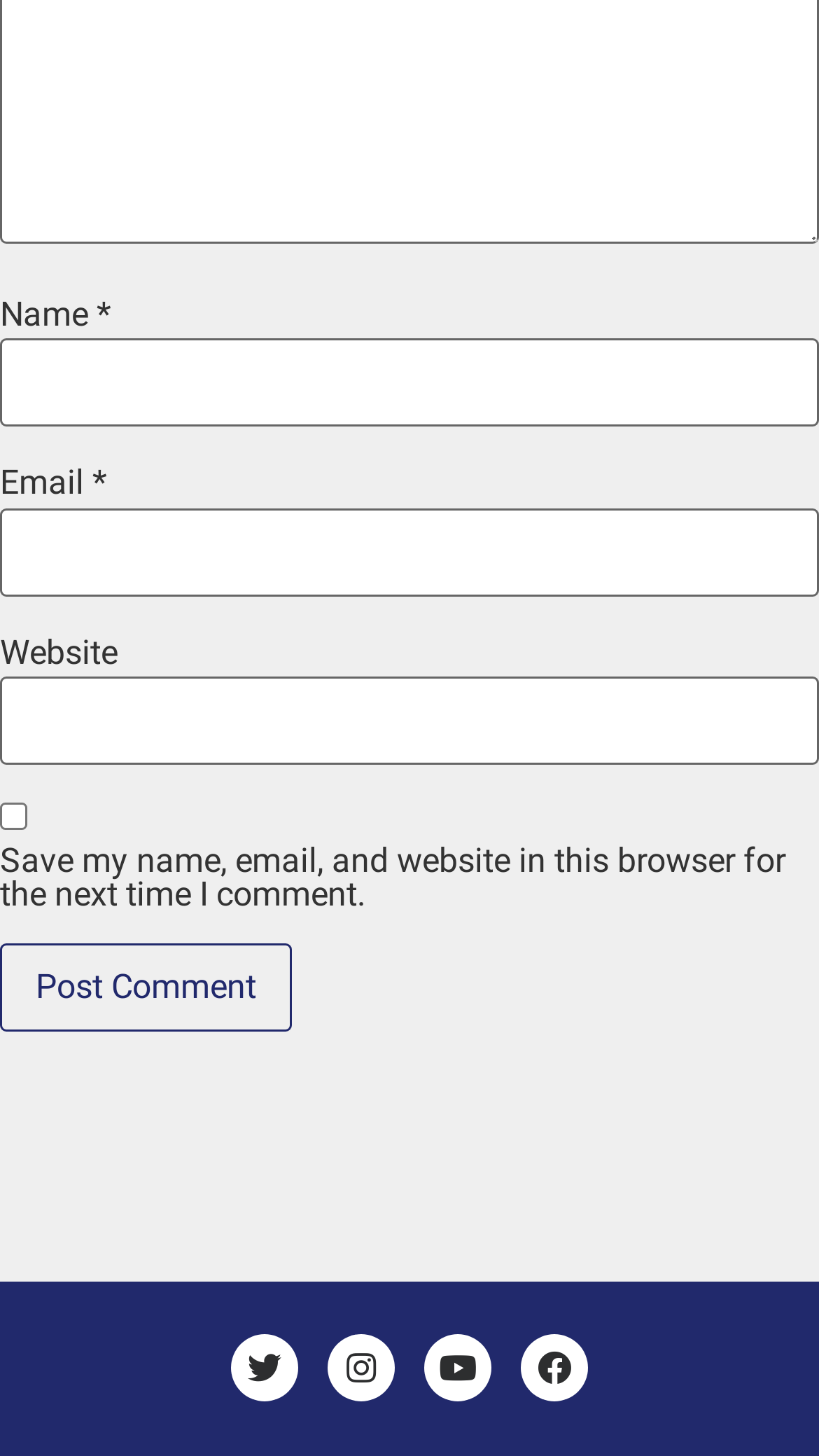Locate the bounding box coordinates of the element's region that should be clicked to carry out the following instruction: "Post a comment". The coordinates need to be four float numbers between 0 and 1, i.e., [left, top, right, bottom].

[0.0, 0.647, 0.356, 0.708]